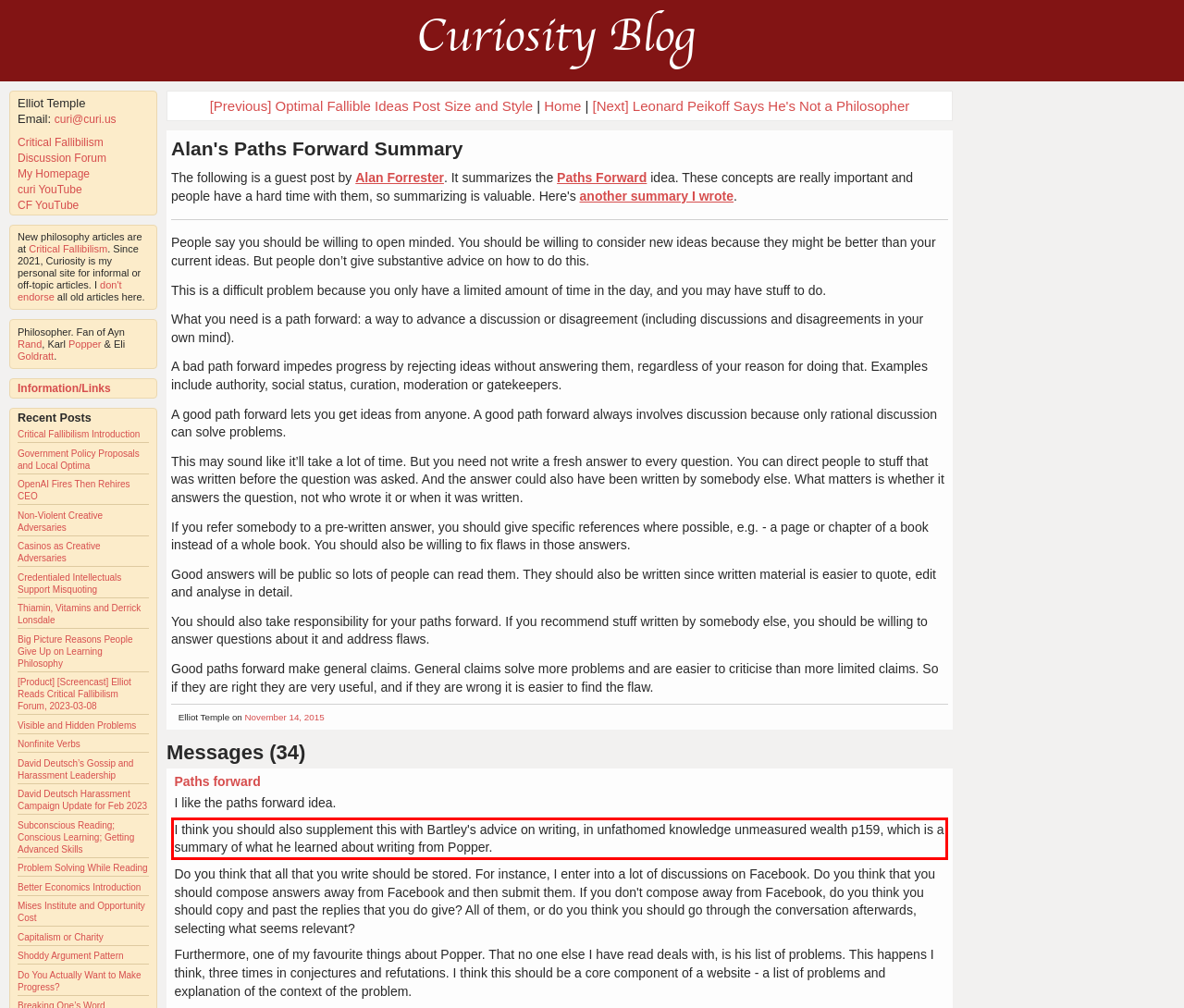Examine the screenshot of the webpage, locate the red bounding box, and perform OCR to extract the text contained within it.

I think you should also supplement this with Bartley's advice on writing, in unfathomed knowledge unmeasured wealth p159, which is a summary of what he learned about writing from Popper.